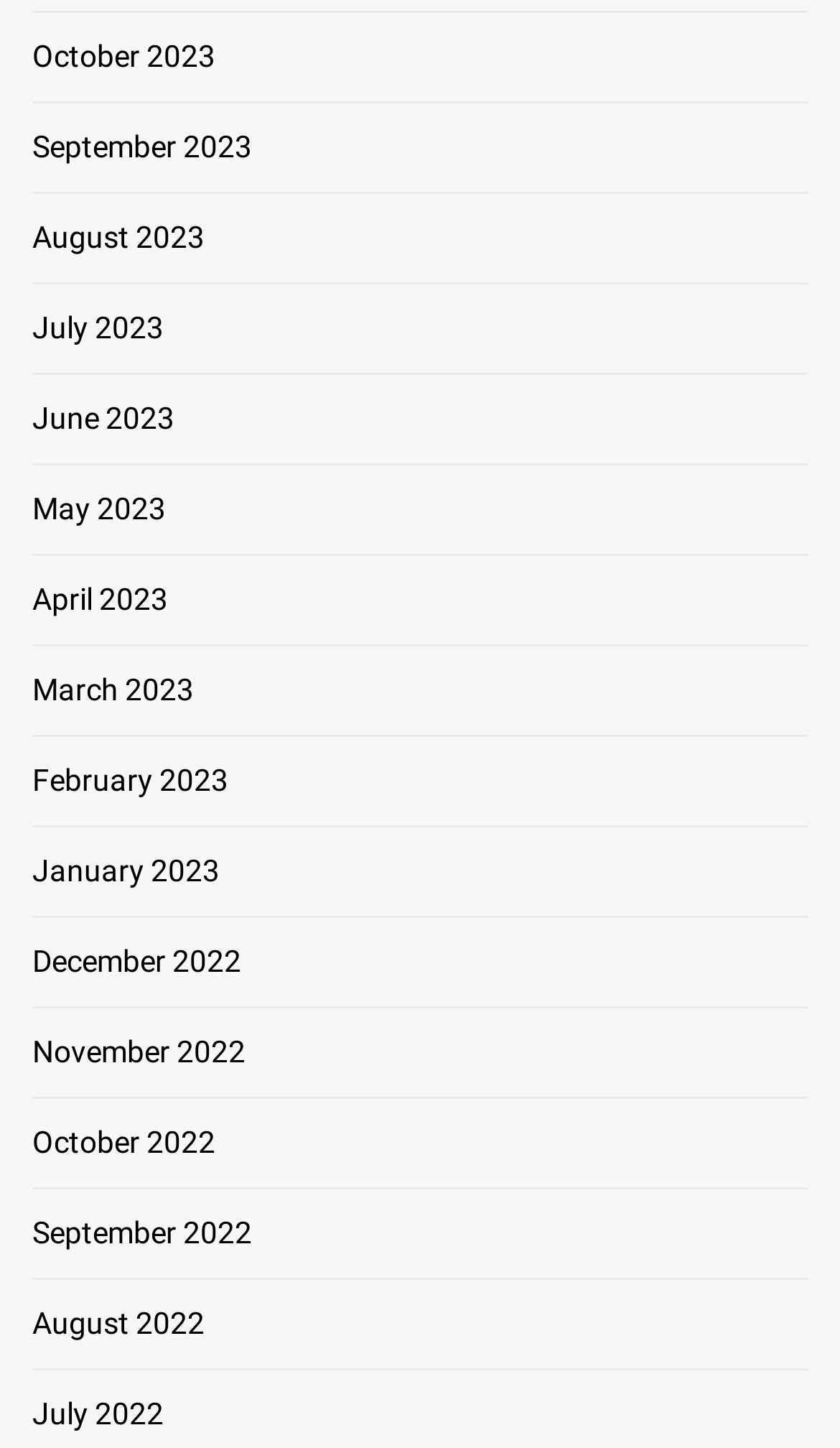Please give a succinct answer using a single word or phrase:
Are the months listed in chronological order?

Yes